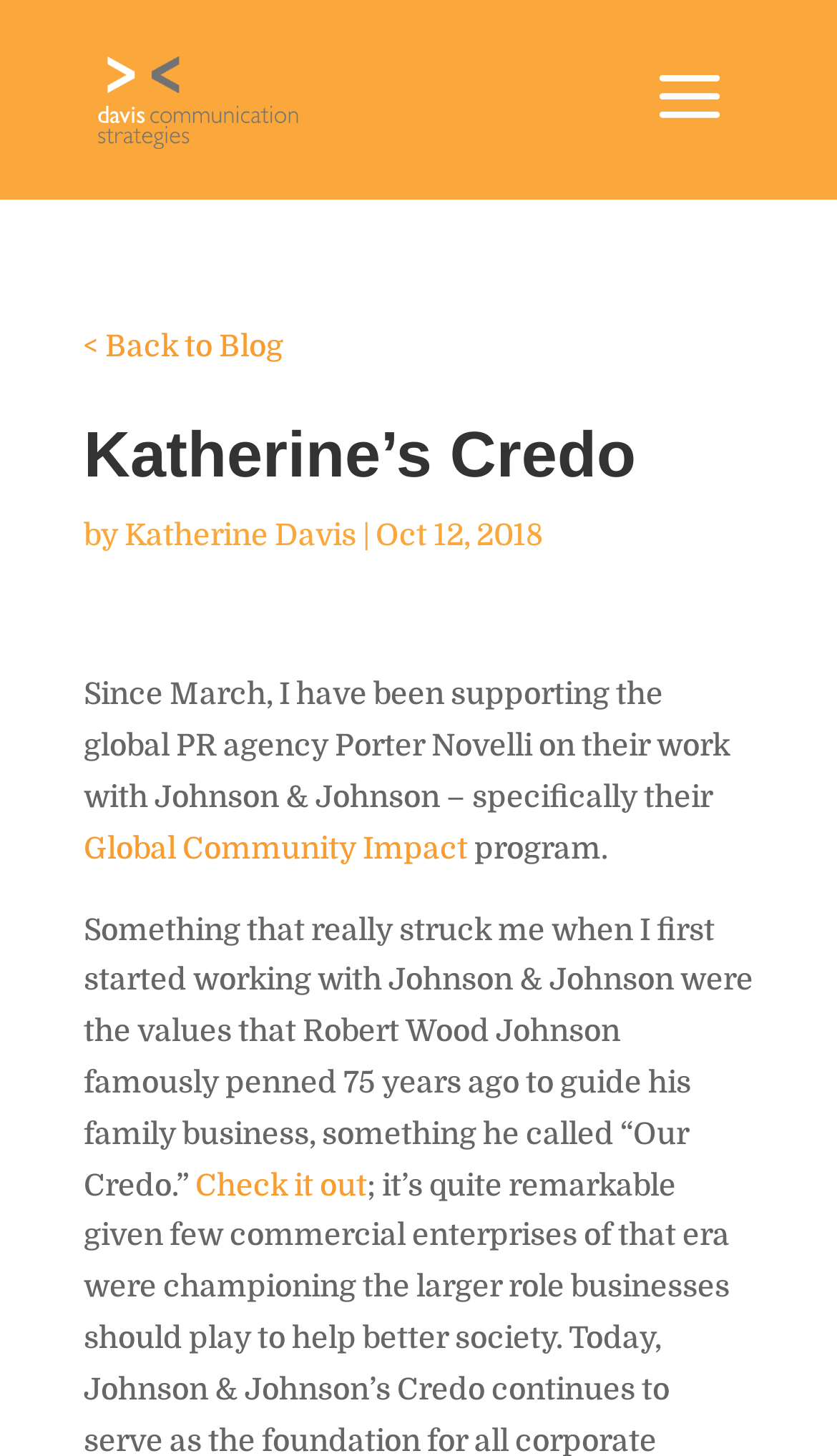What is the date of the blog post?
Use the information from the screenshot to give a comprehensive response to the question.

I found the date by examining the text 'Oct 12, 2018' which is located below the heading 'Katherine’s Credo' and above the main content of the blog post.